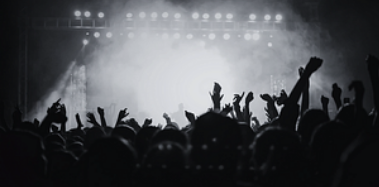Who is one of the performing artists at the festival?
Please provide a detailed answer to the question.

The caption states that the festival features performances by various artists, including Davy Cowan, implying that Davy Cowan is one of the performers at the festival.